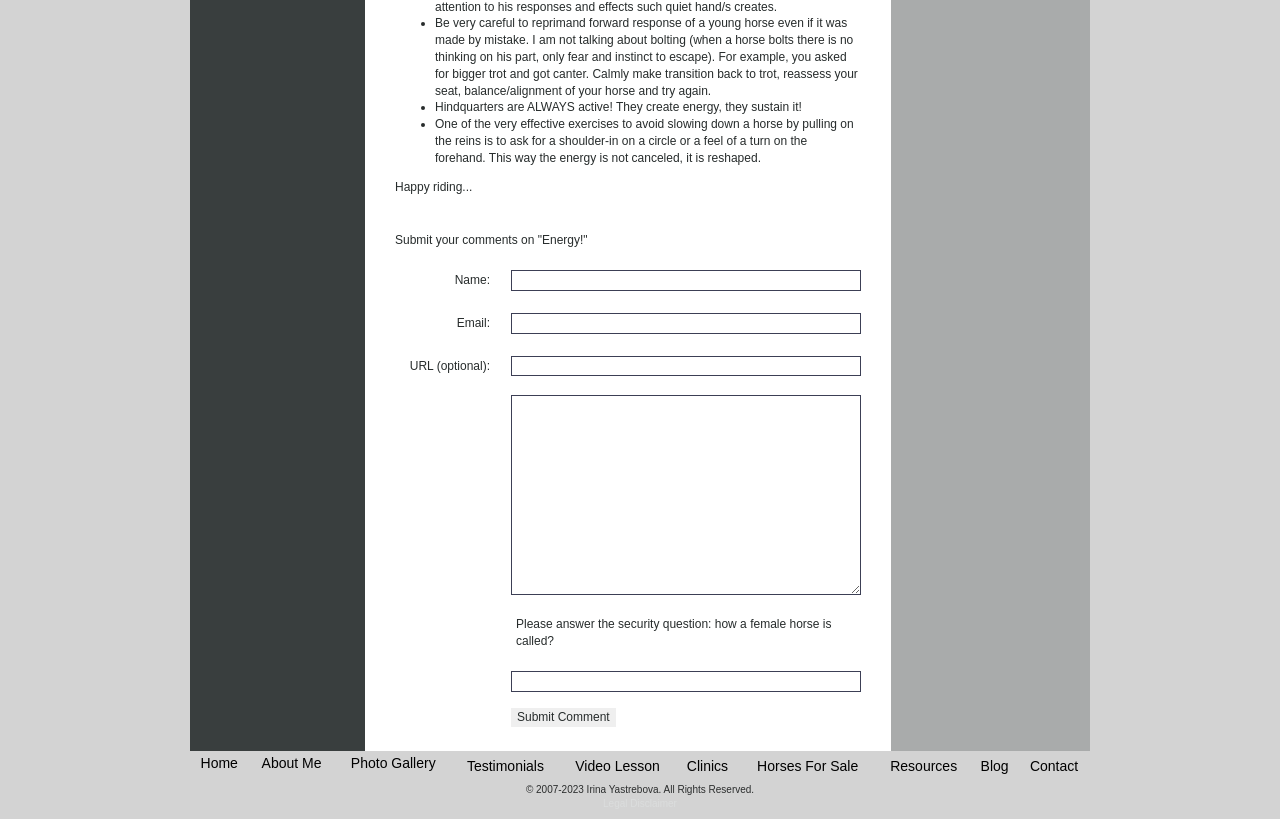Pinpoint the bounding box coordinates of the area that must be clicked to complete this instruction: "Submit a comment".

[0.399, 0.864, 0.481, 0.887]